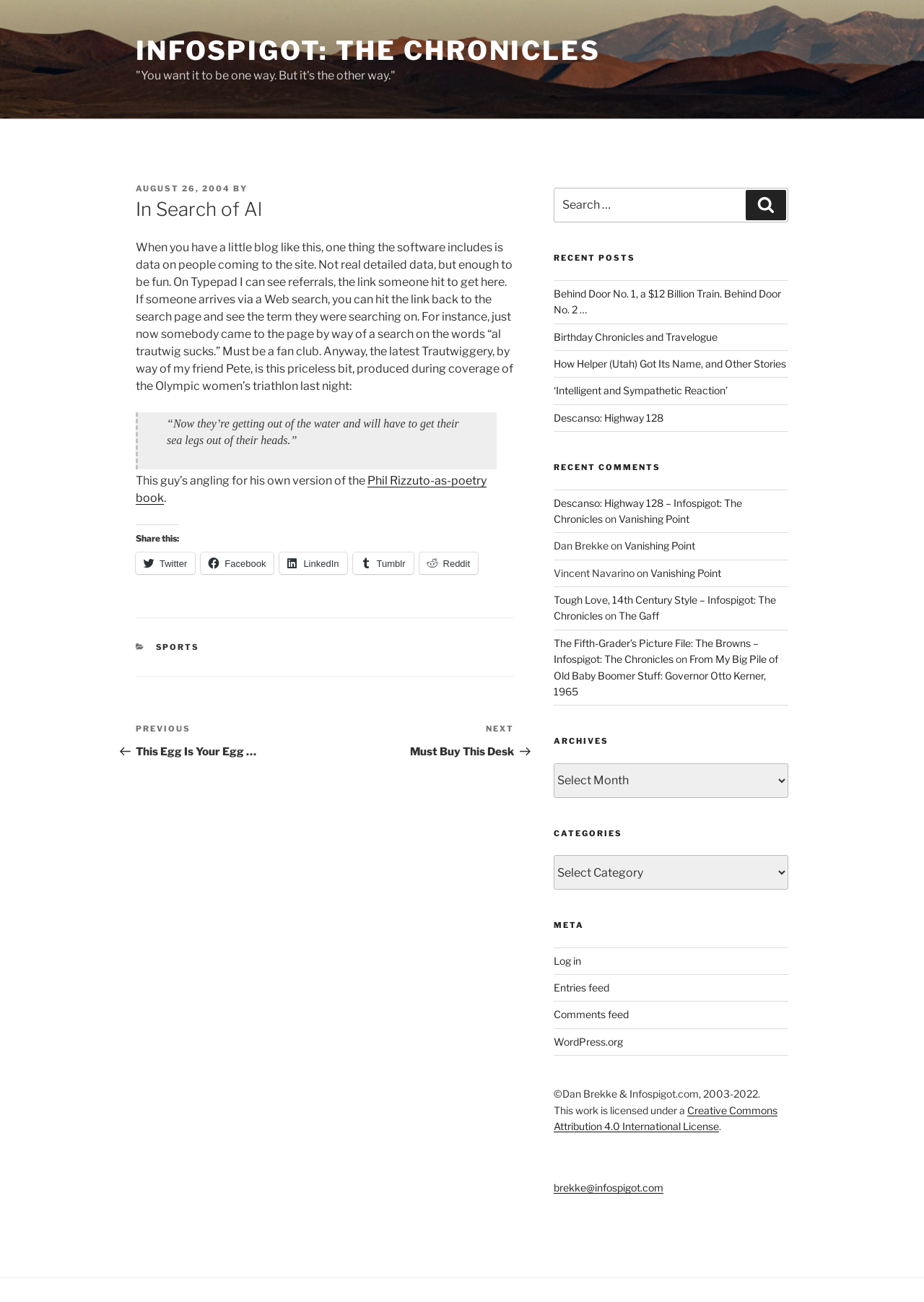Based on the image, give a detailed response to the question: What is the date of the blog post?

The date of the blog post can be found in the link element with the text 'AUGUST 26, 2004', which is located within the header element and has a time element as its child.